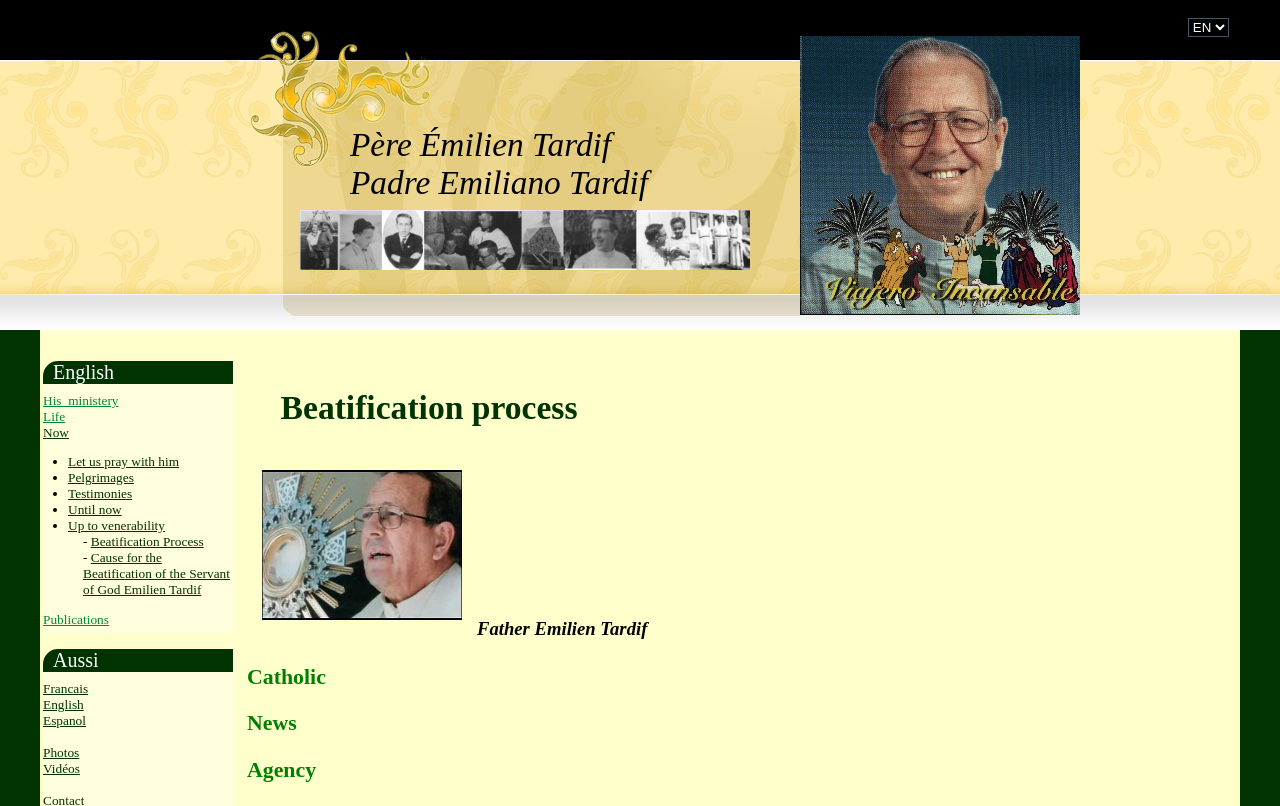Identify the bounding box coordinates of the element to click to follow this instruction: 'Watch videos'. Ensure the coordinates are four float values between 0 and 1, provided as [left, top, right, bottom].

[0.034, 0.944, 0.062, 0.962]